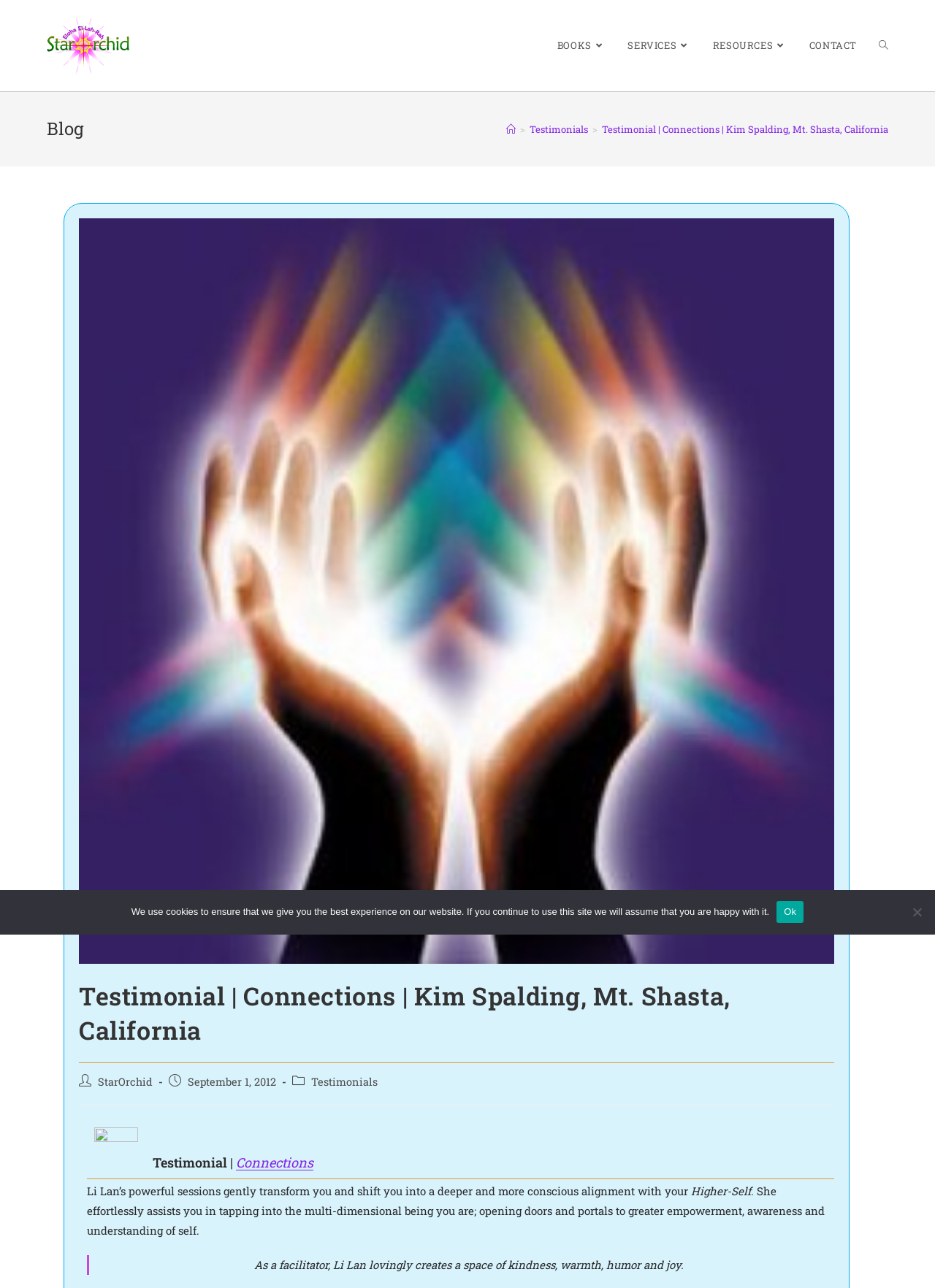Using the description: "Resources", identify the bounding box of the corresponding UI element in the screenshot.

[0.751, 0.0, 0.854, 0.071]